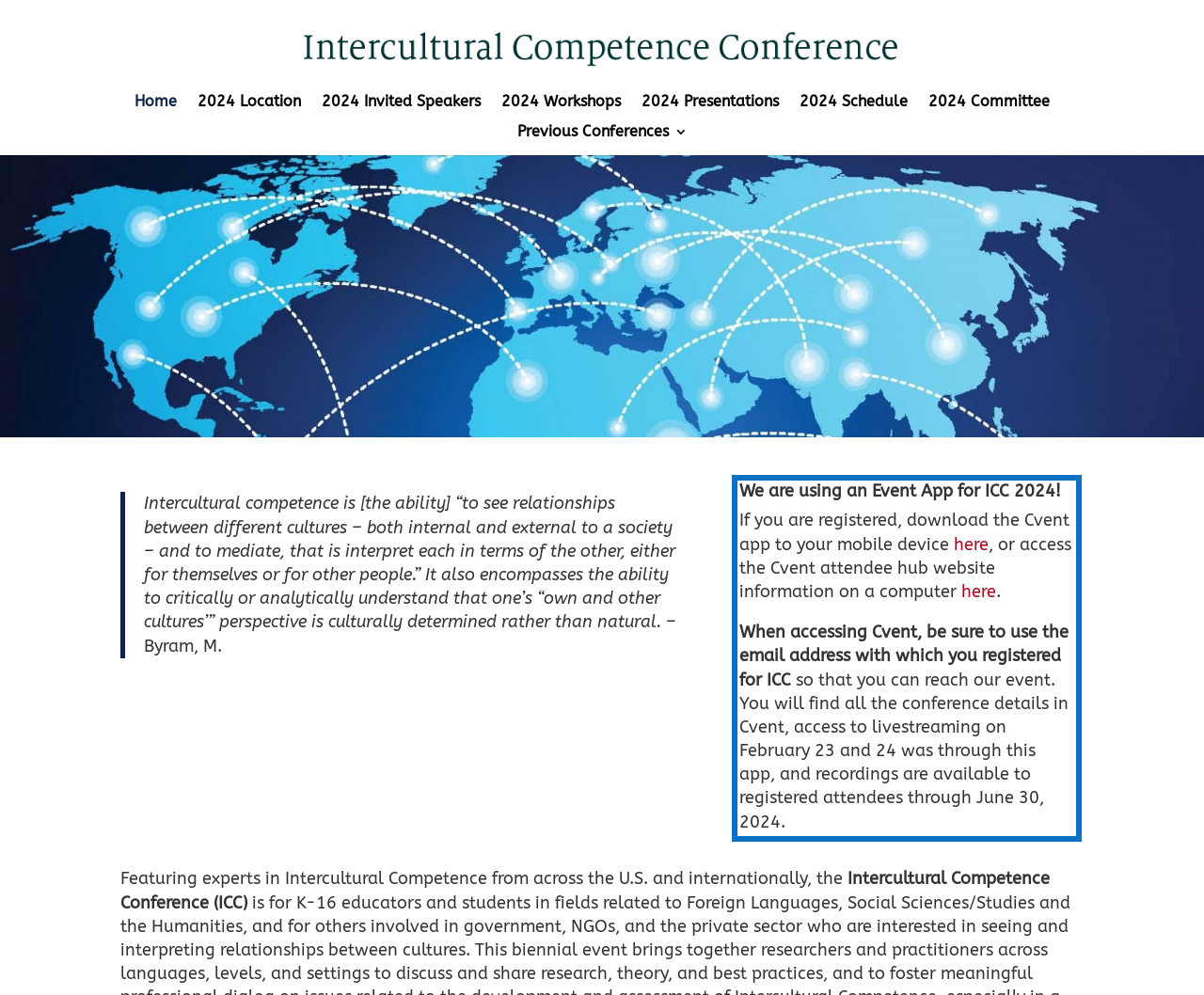Identify the bounding box coordinates for the element that needs to be clicked to fulfill this instruction: "go to home page". Provide the coordinates in the format of four float numbers between 0 and 1: [left, top, right, bottom].

[0.111, 0.095, 0.146, 0.126]